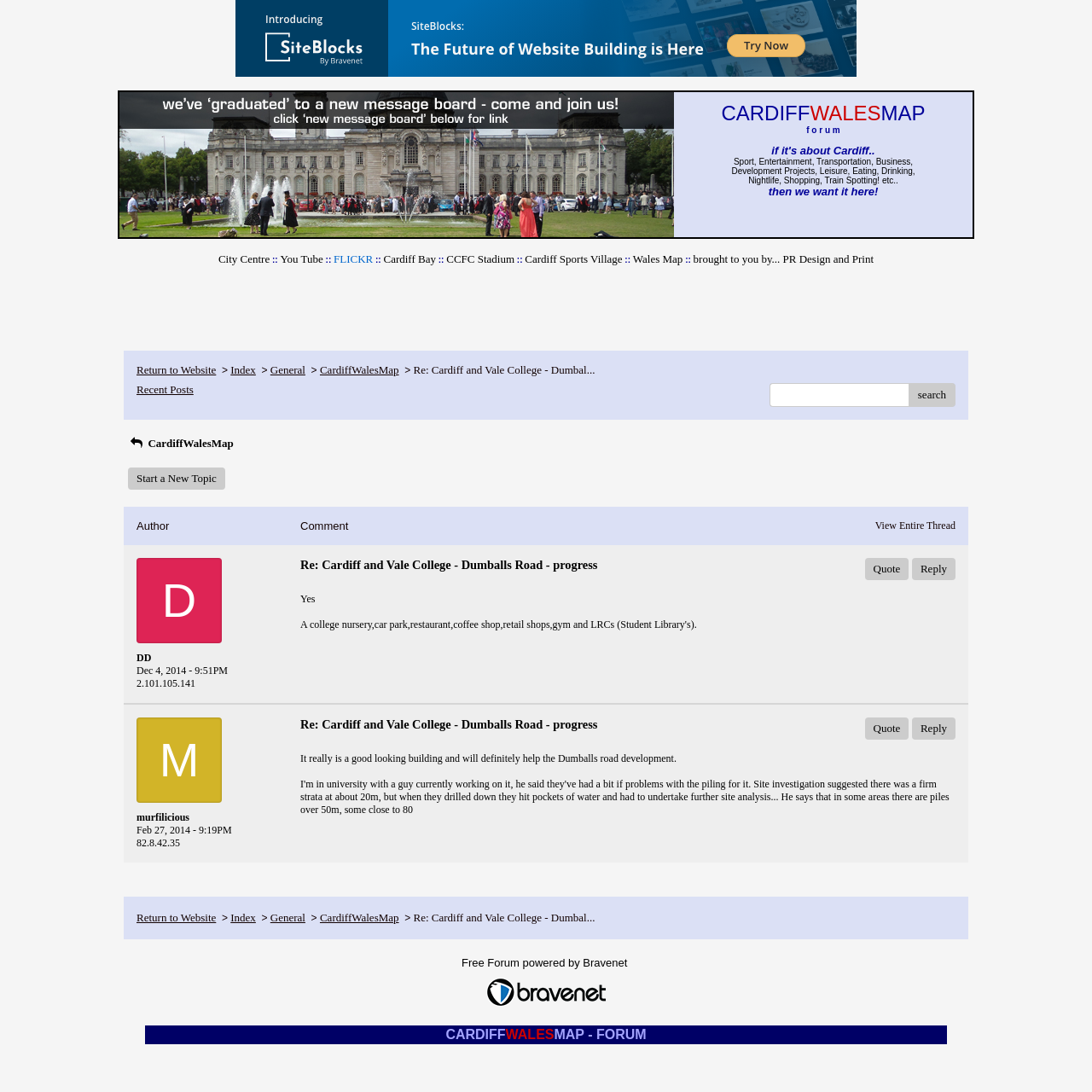Deliver a detailed narrative of the webpage's visual and textual elements.

This webpage is a forum dedicated to discussing various topics related to Cardiff, Wales. At the top of the page, there is a prominent link to a new website builder, accompanied by an image. Below this, there is a layout table with a cell containing a description of the forum, which includes topics such as sport, entertainment, transportation, business, and more.

On the left side of the page, there are several links to different sections of the forum, including the city centre, YouTube, Flickr, and Cardiff Bay. These links are arranged vertically, with some static text and separators in between.

In the main content area, there are several posts and threads, each with its own set of links, text, and buttons. The posts are arranged in a hierarchical structure, with replies and quotes indented below the original post. Each post includes the author's name, the date and time of the post, and the post's content. There are also buttons to quote or reply to each post.

At the bottom of the page, there are links to return to the website, index, and general forum, as well as a link to a free forum powered by Bravenet. There is also a powered by Bravenet image and a layout table with a cell containing the forum's title.

Throughout the page, there are several images, including a logo at the top and various icons and buttons. The overall layout is dense, with many elements packed into a relatively small space.